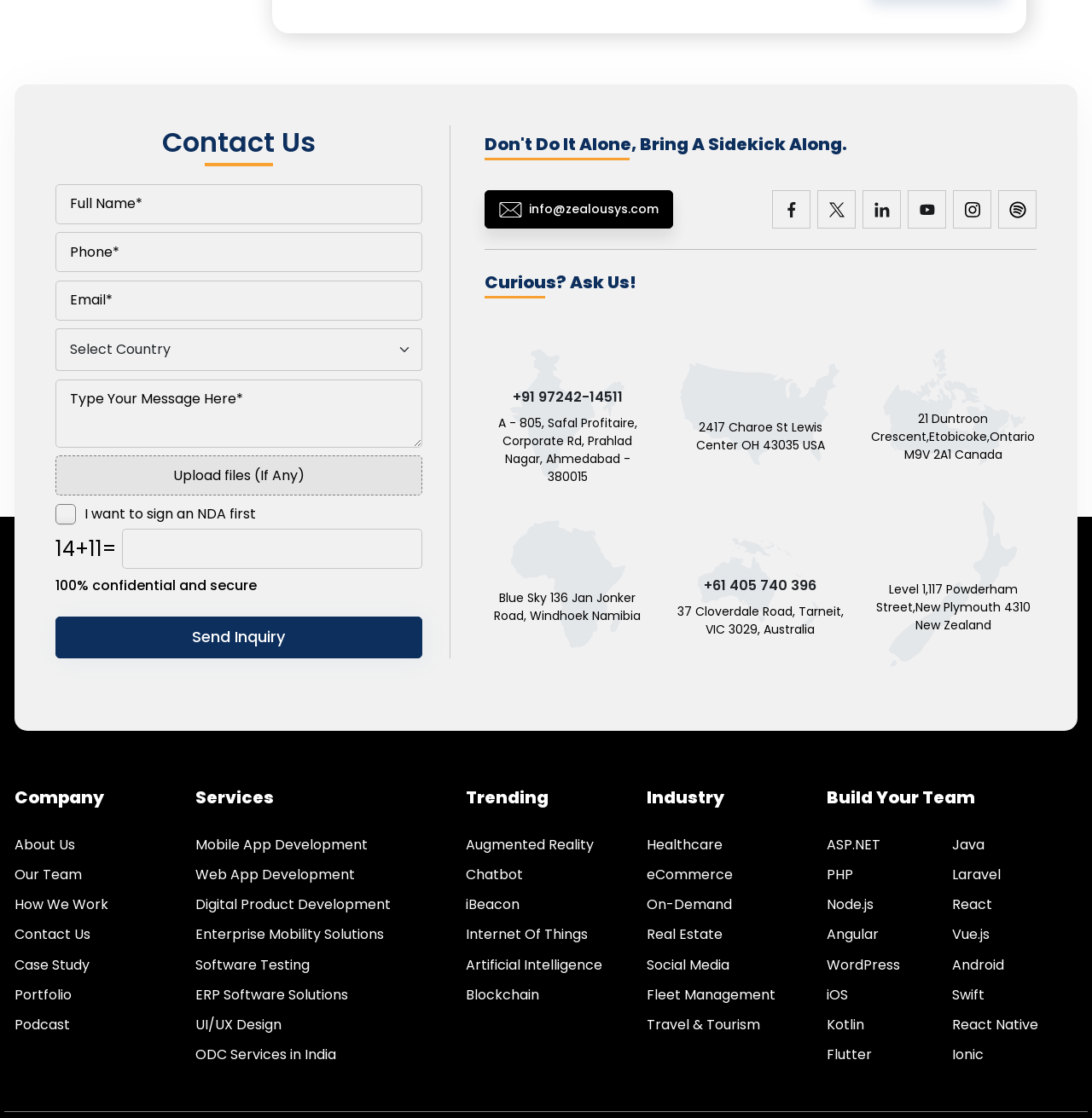Please identify the coordinates of the bounding box for the clickable region that will accomplish this instruction: "Select Africa".

None